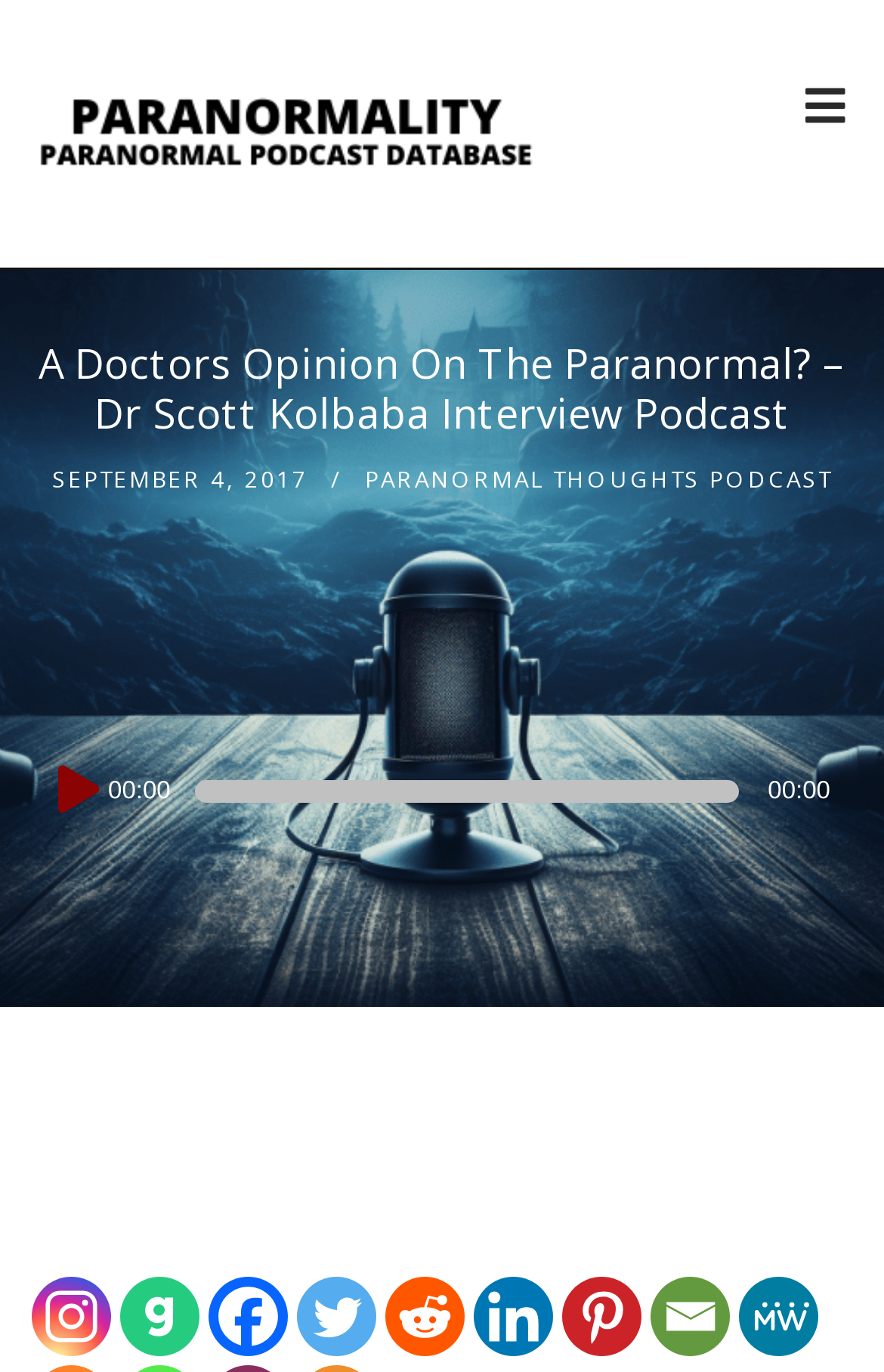Please provide a brief answer to the following inquiry using a single word or phrase:
How many social media links are present?

9